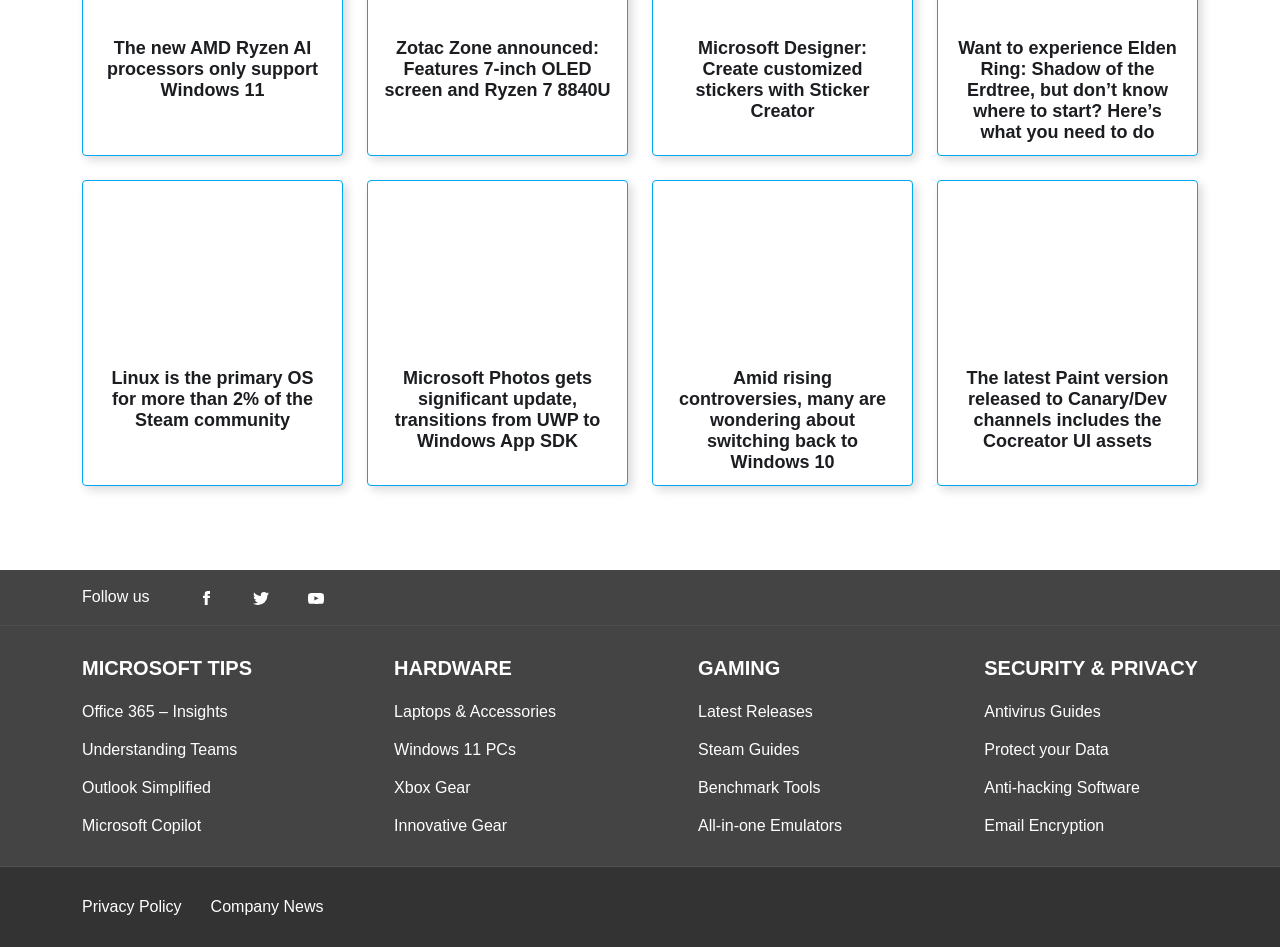Determine the bounding box coordinates for the clickable element to execute this instruction: "Follow us on Facebook". Provide the coordinates as four float numbers between 0 and 1, i.e., [left, top, right, bottom].

[0.154, 0.622, 0.168, 0.641]